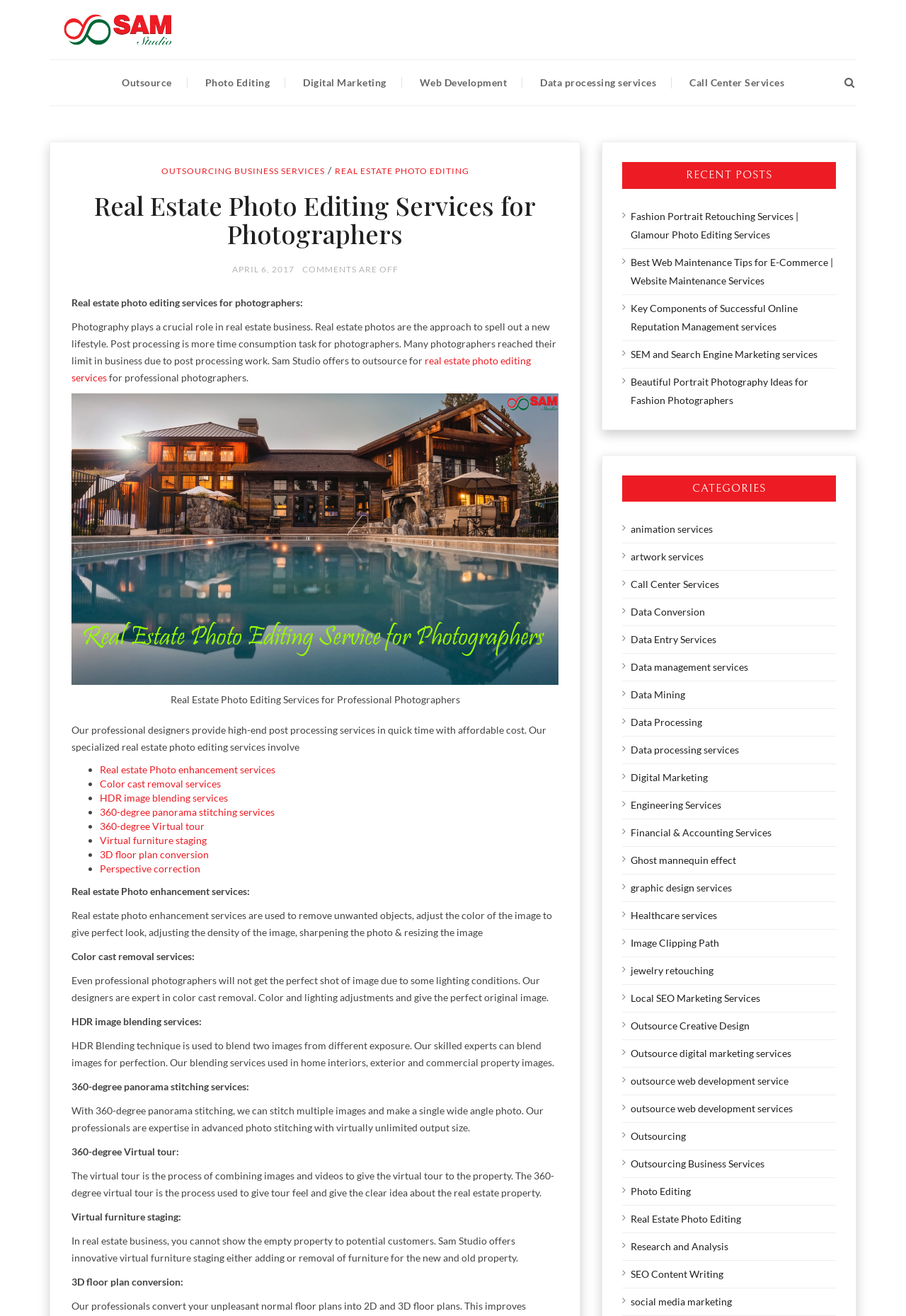Please determine the bounding box coordinates of the element's region to click in order to carry out the following instruction: "Explore 'Recent Posts'". The coordinates should be four float numbers between 0 and 1, i.e., [left, top, right, bottom].

[0.687, 0.123, 0.923, 0.143]